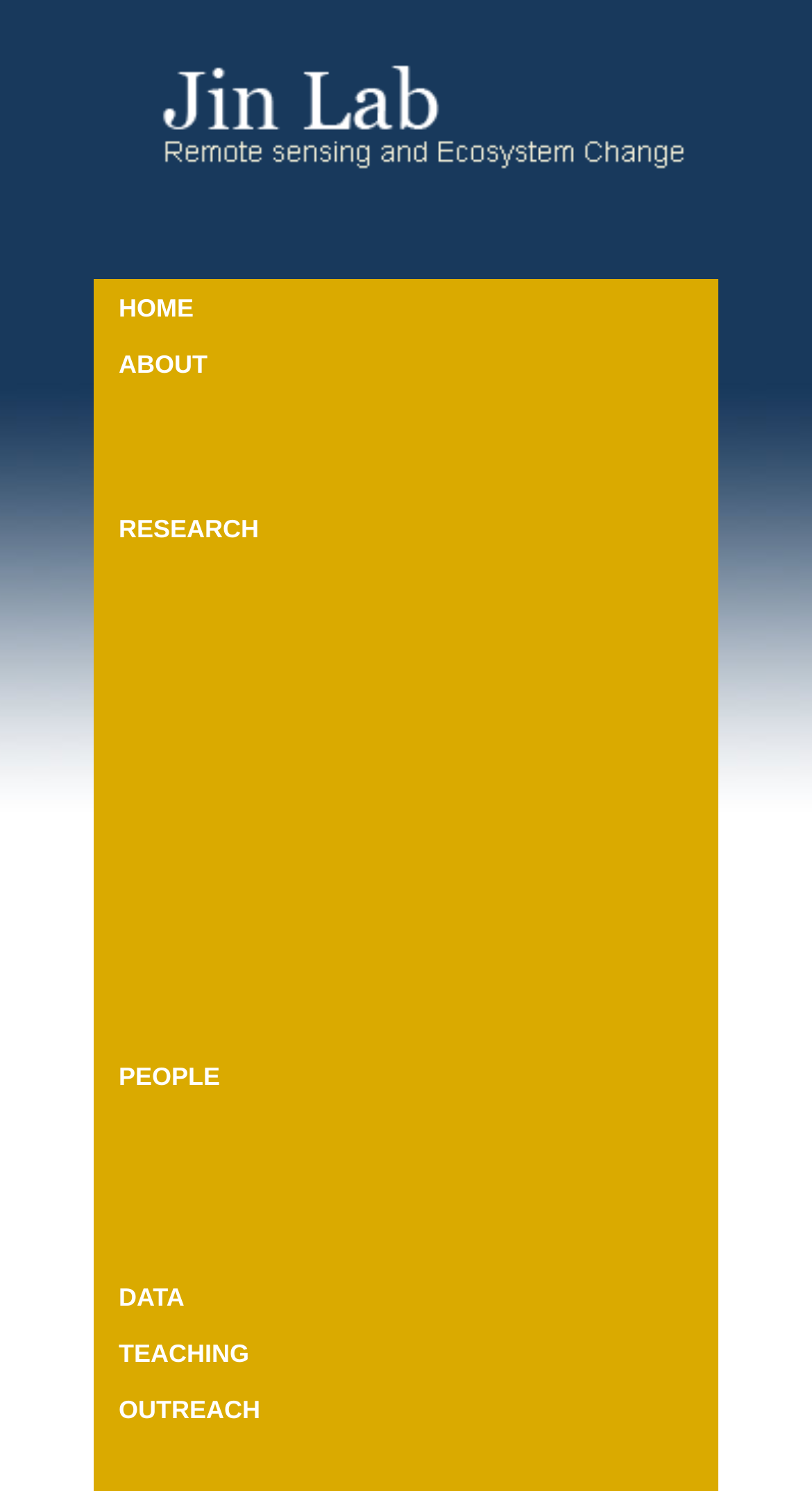Please reply to the following question using a single word or phrase: 
How many navigation links are there?

7